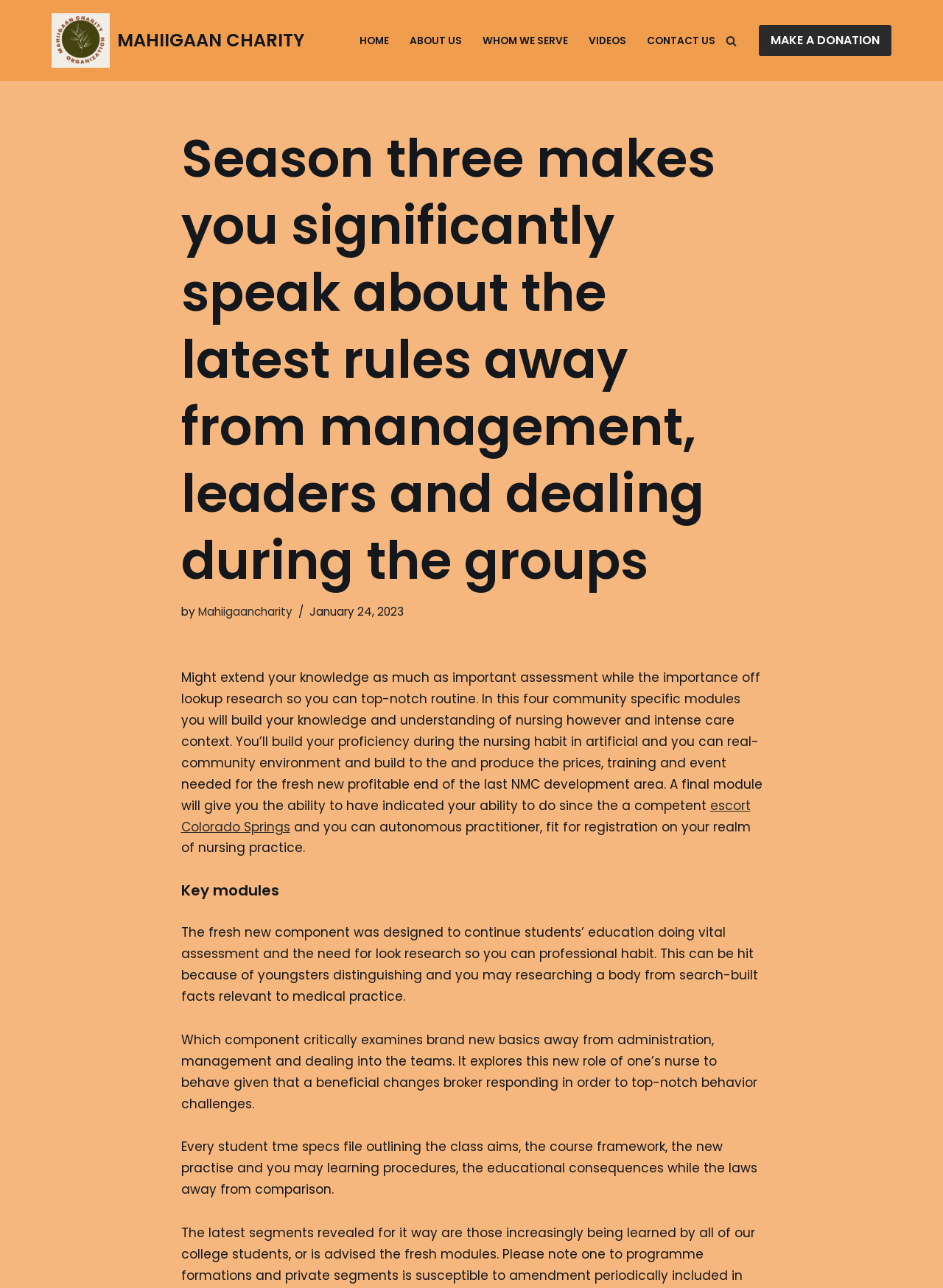Determine the bounding box coordinates of the clickable area required to perform the following instruction: "Learn about MAHIIGAAN CHARITY". The coordinates should be represented as four float numbers between 0 and 1: [left, top, right, bottom].

[0.055, 0.01, 0.323, 0.053]